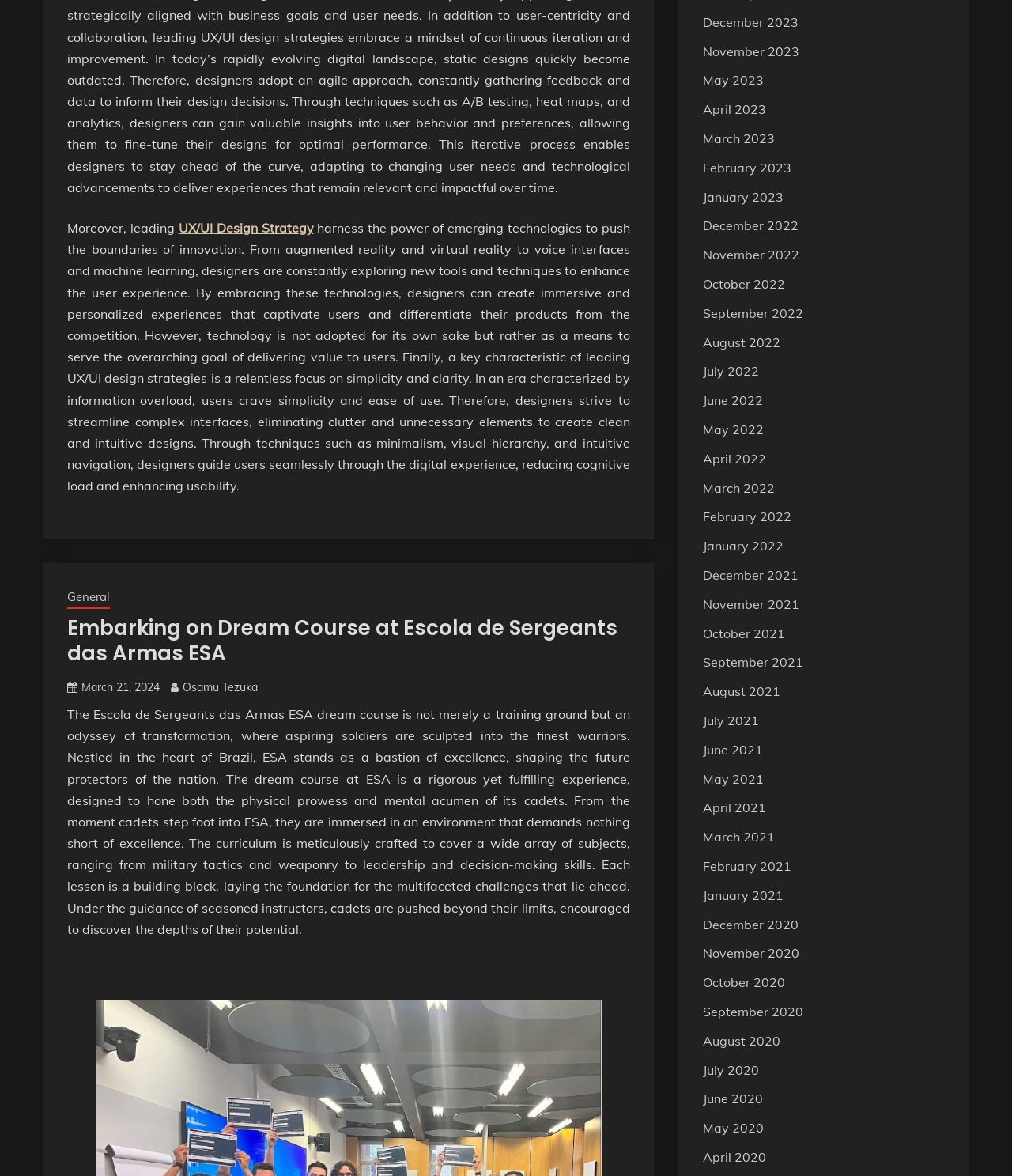Please determine the bounding box coordinates of the clickable area required to carry out the following instruction: "Learn about Osamu Tezuka". The coordinates must be four float numbers between 0 and 1, represented as [left, top, right, bottom].

[0.18, 0.578, 0.255, 0.59]